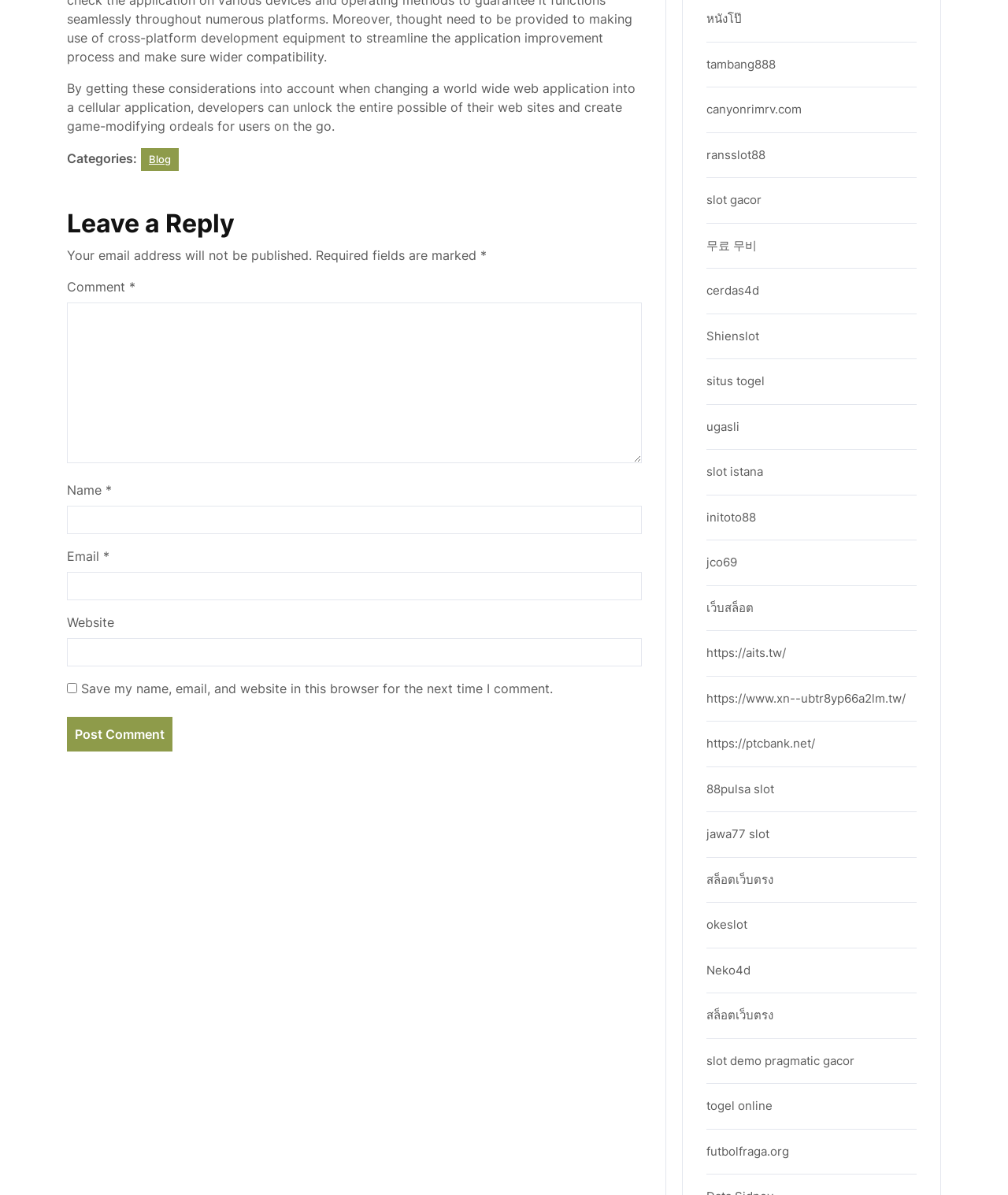Locate the bounding box coordinates of the element I should click to achieve the following instruction: "Leave a comment".

[0.066, 0.253, 0.637, 0.387]